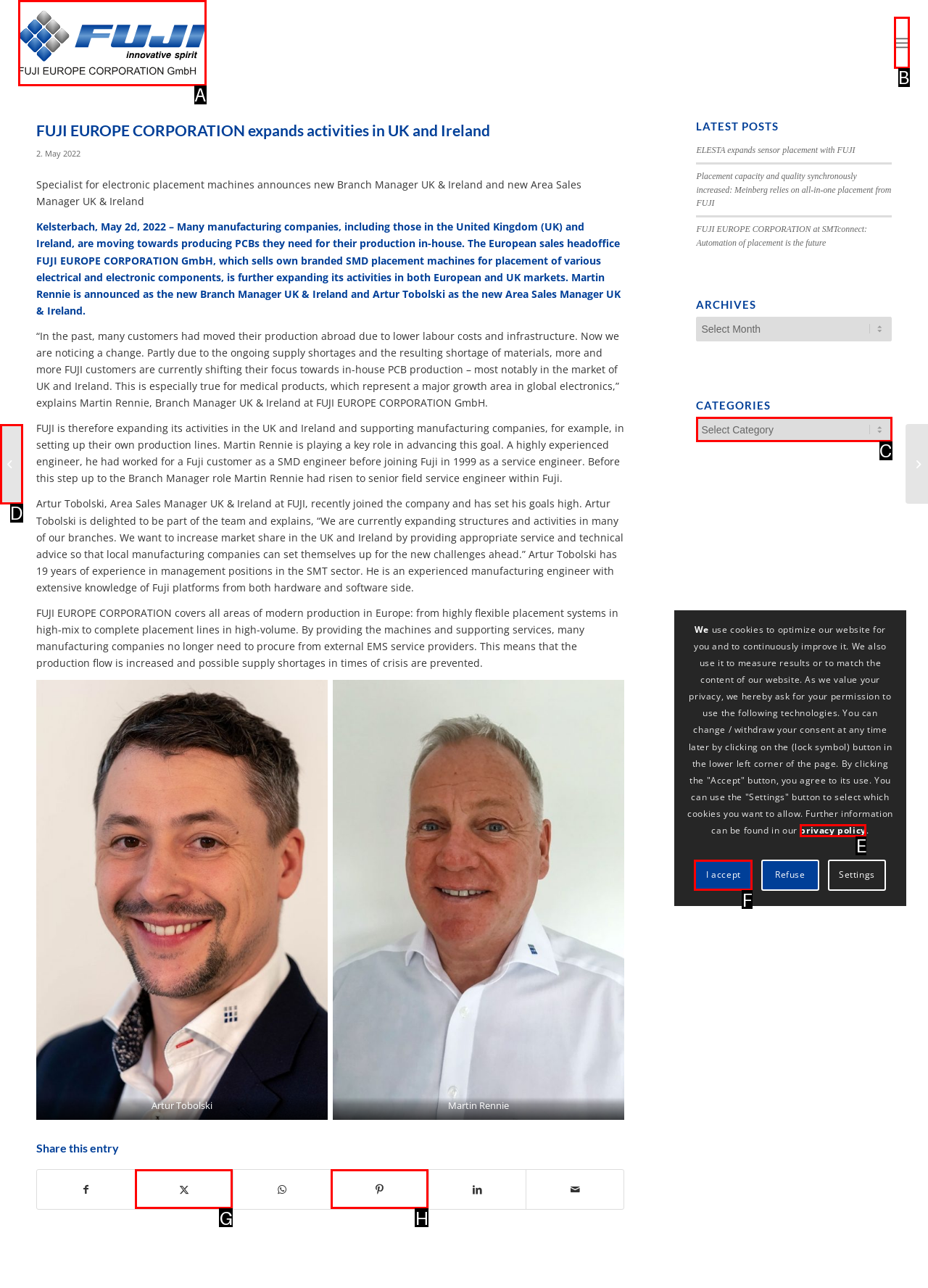Identify the letter of the option to click in order to Select a category. Answer with the letter directly.

C